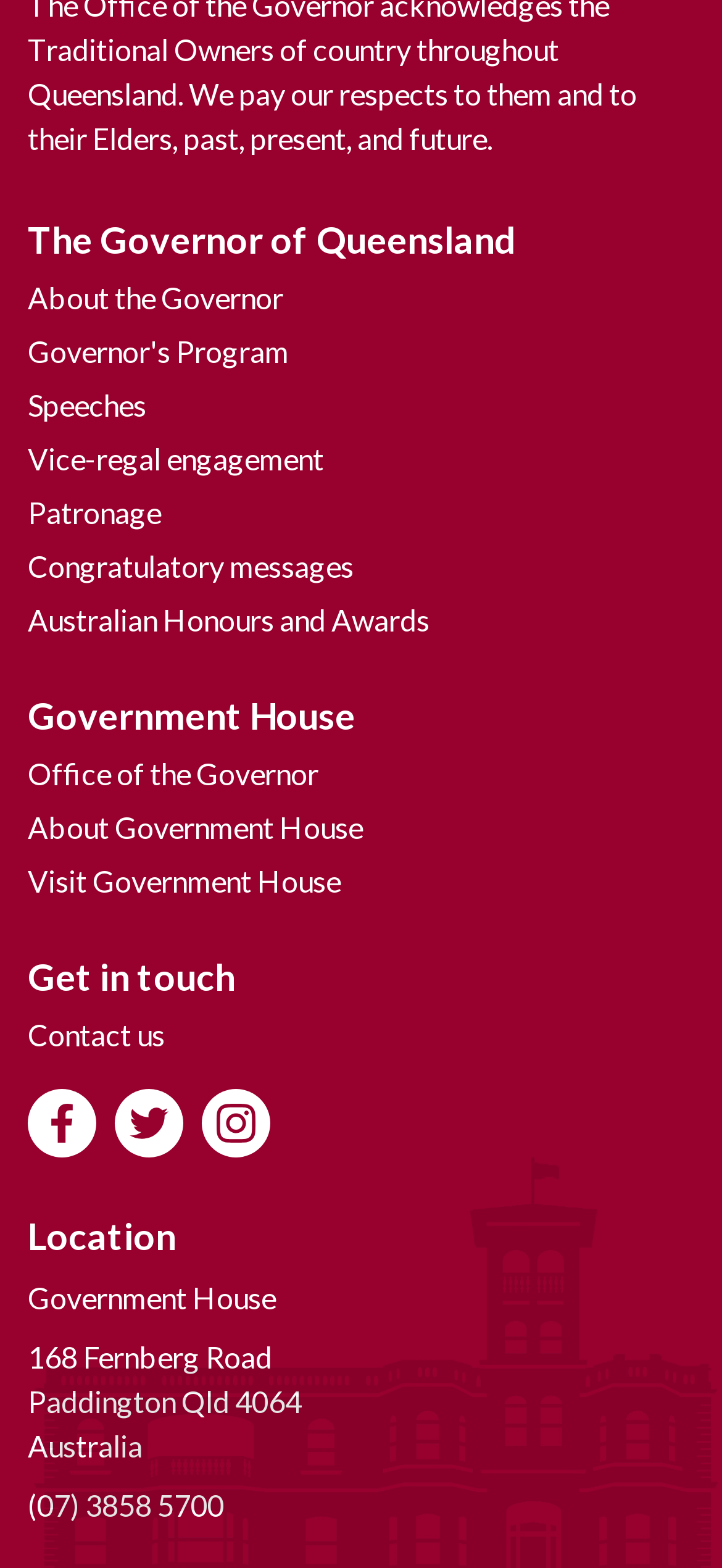Find the bounding box coordinates of the element to click in order to complete this instruction: "Contact the Governor". The bounding box coordinates must be four float numbers between 0 and 1, denoted as [left, top, right, bottom].

[0.038, 0.643, 0.228, 0.677]